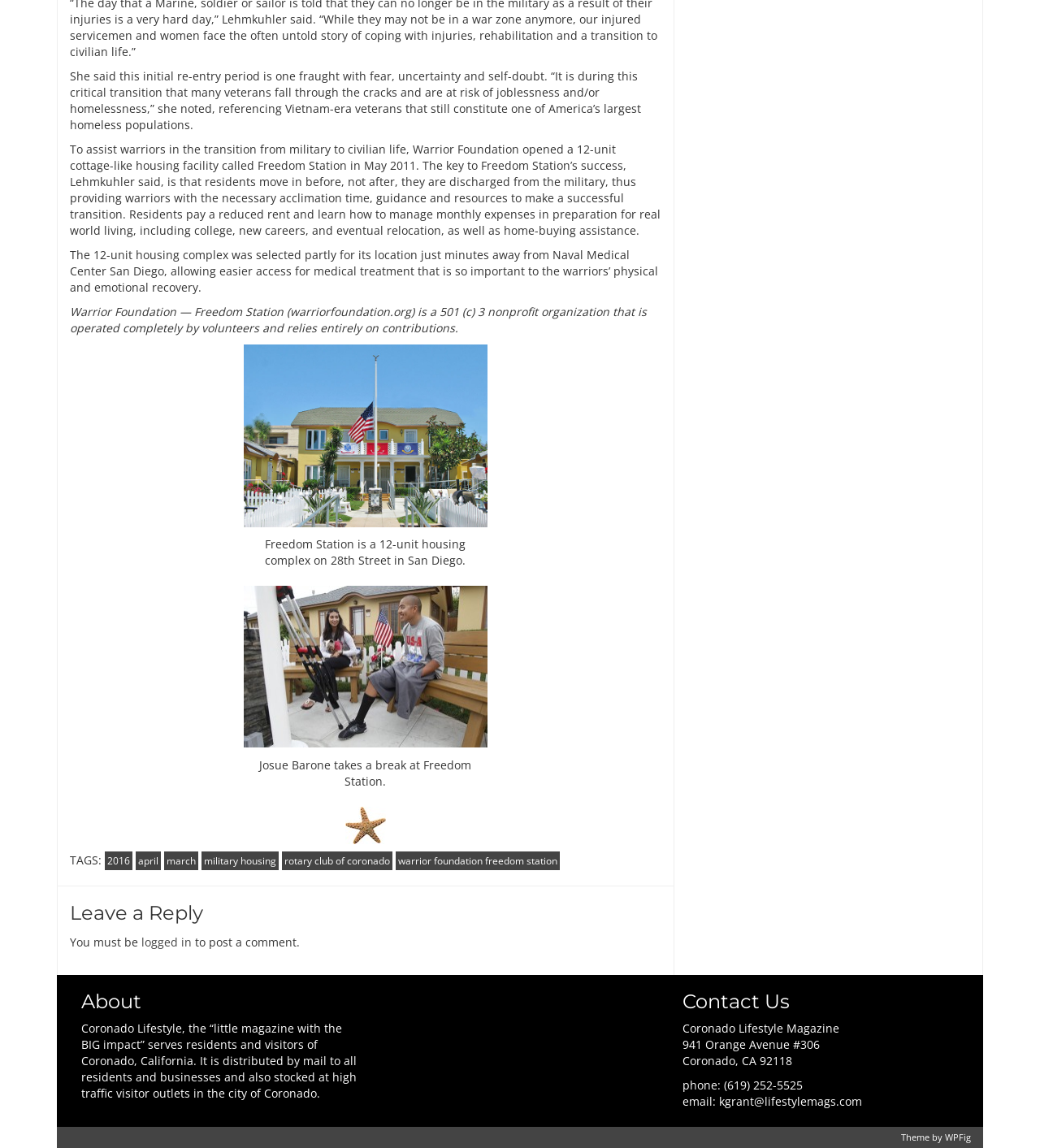Pinpoint the bounding box coordinates of the area that must be clicked to complete this instruction: "View the image of Josue Barone at Freedom Station".

[0.234, 0.51, 0.469, 0.651]